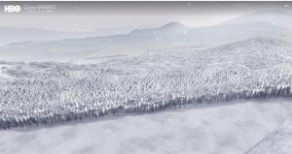Please answer the following question using a single word or phrase: 
What is the dominant color in the landscape?

White